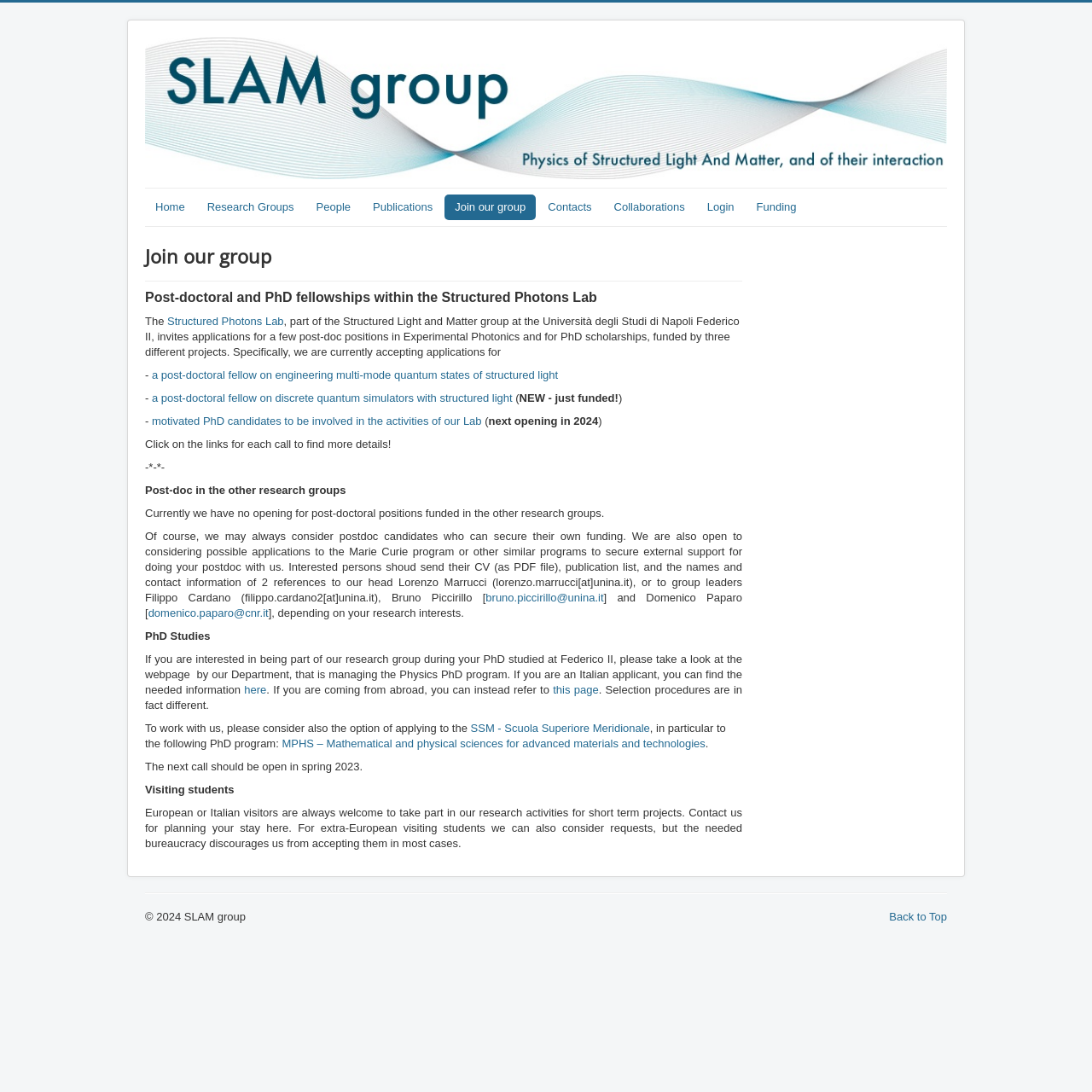What type of positions are available in the Structured Photons Lab?
Look at the screenshot and respond with a single word or phrase.

Post-doctoral and PhD fellowships